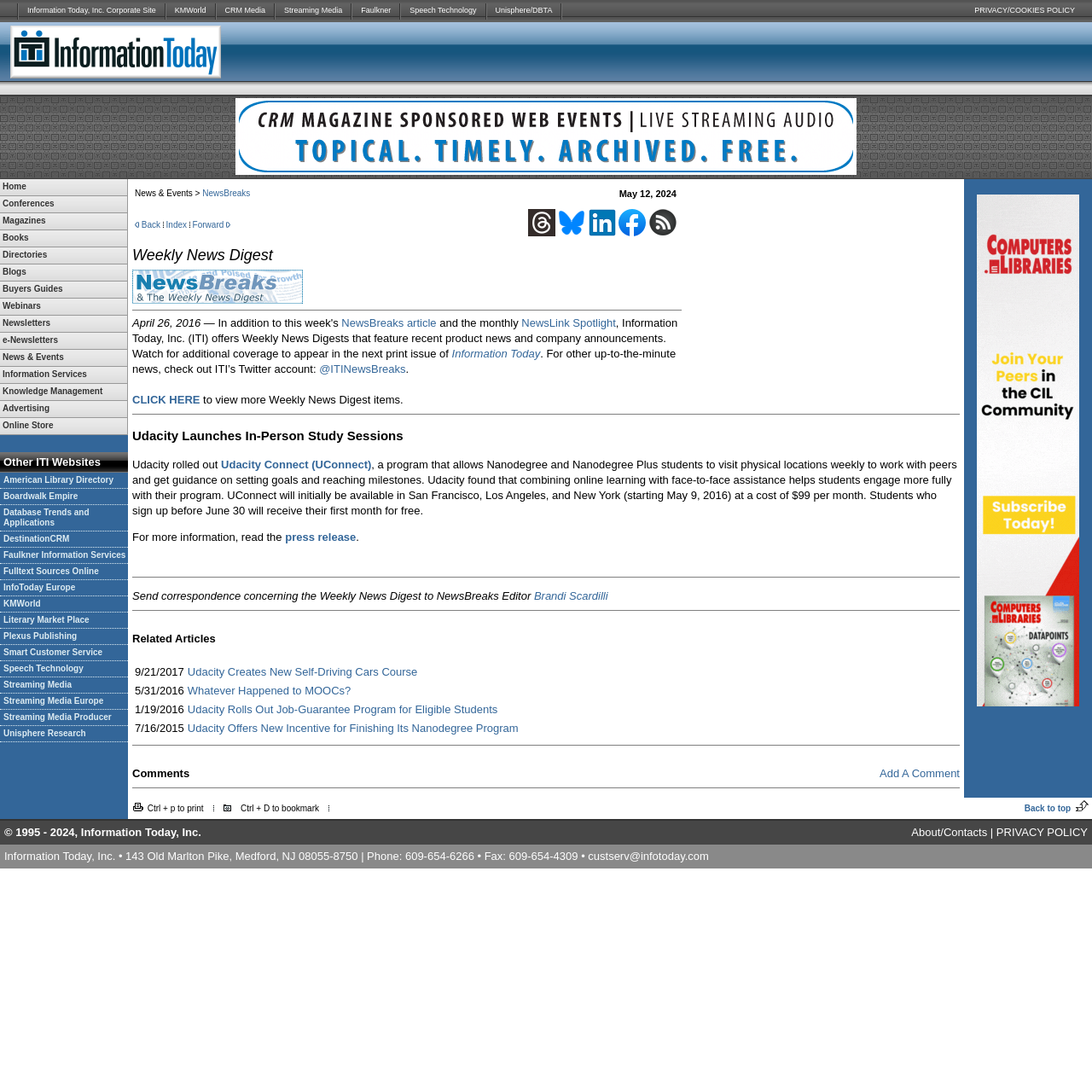How many LayoutTables are there in the accessibility tree?
Using the picture, provide a one-word or short phrase answer.

7